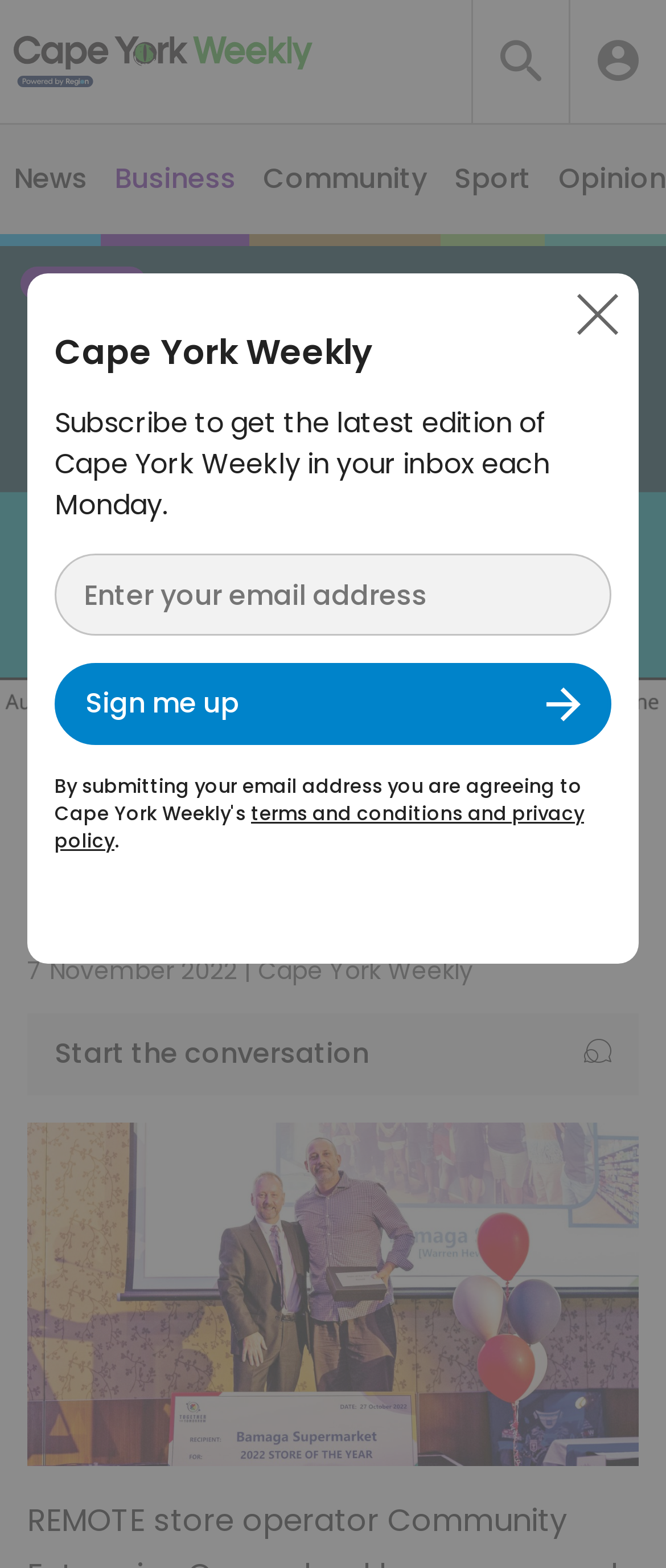Determine the bounding box for the UI element that matches this description: "title="Login to Cape York Weekly"".

[0.897, 0.026, 0.959, 0.052]